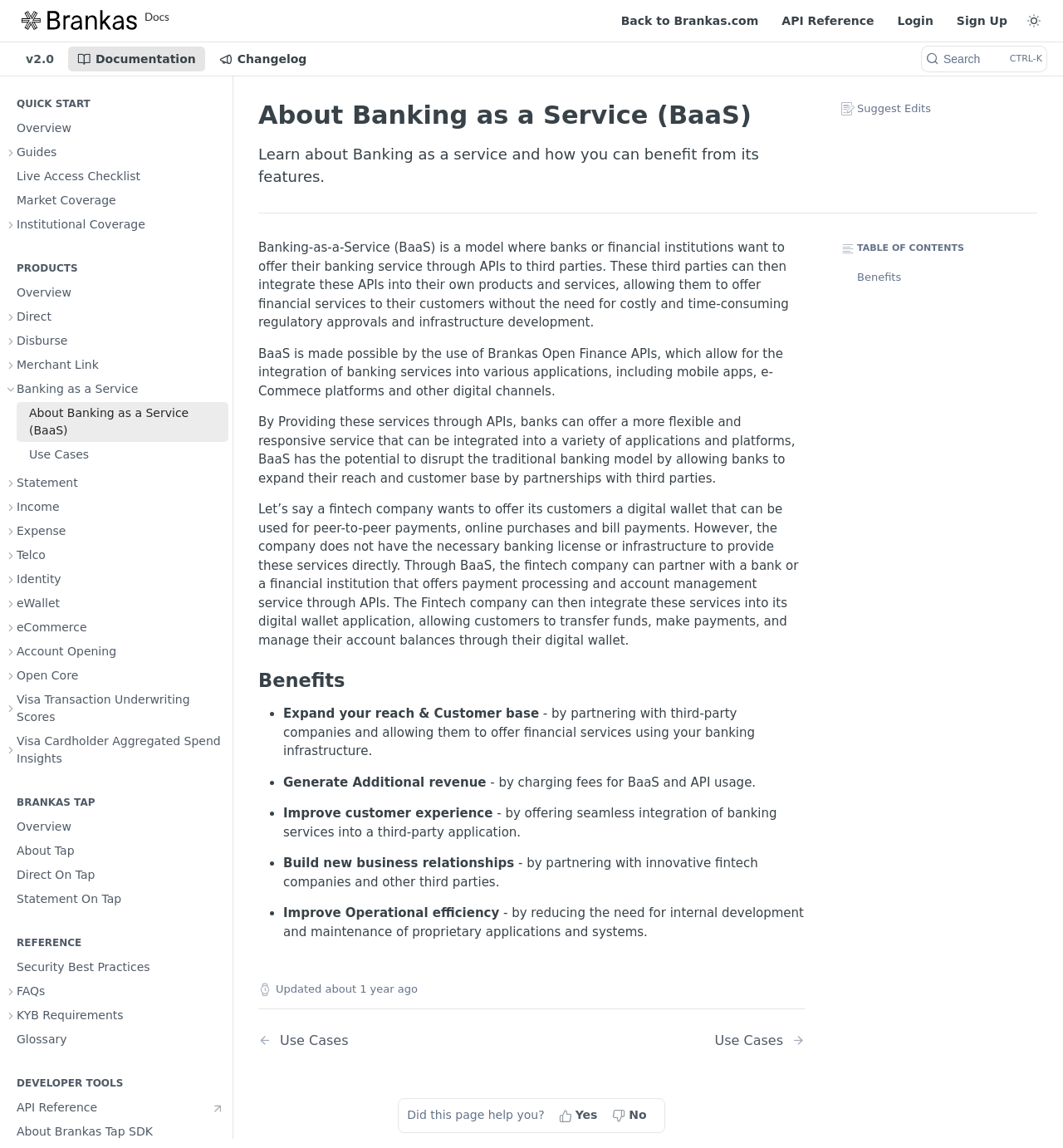Can you find the bounding box coordinates of the area I should click to execute the following instruction: "Toggle to light mode"?

[0.961, 0.007, 0.984, 0.029]